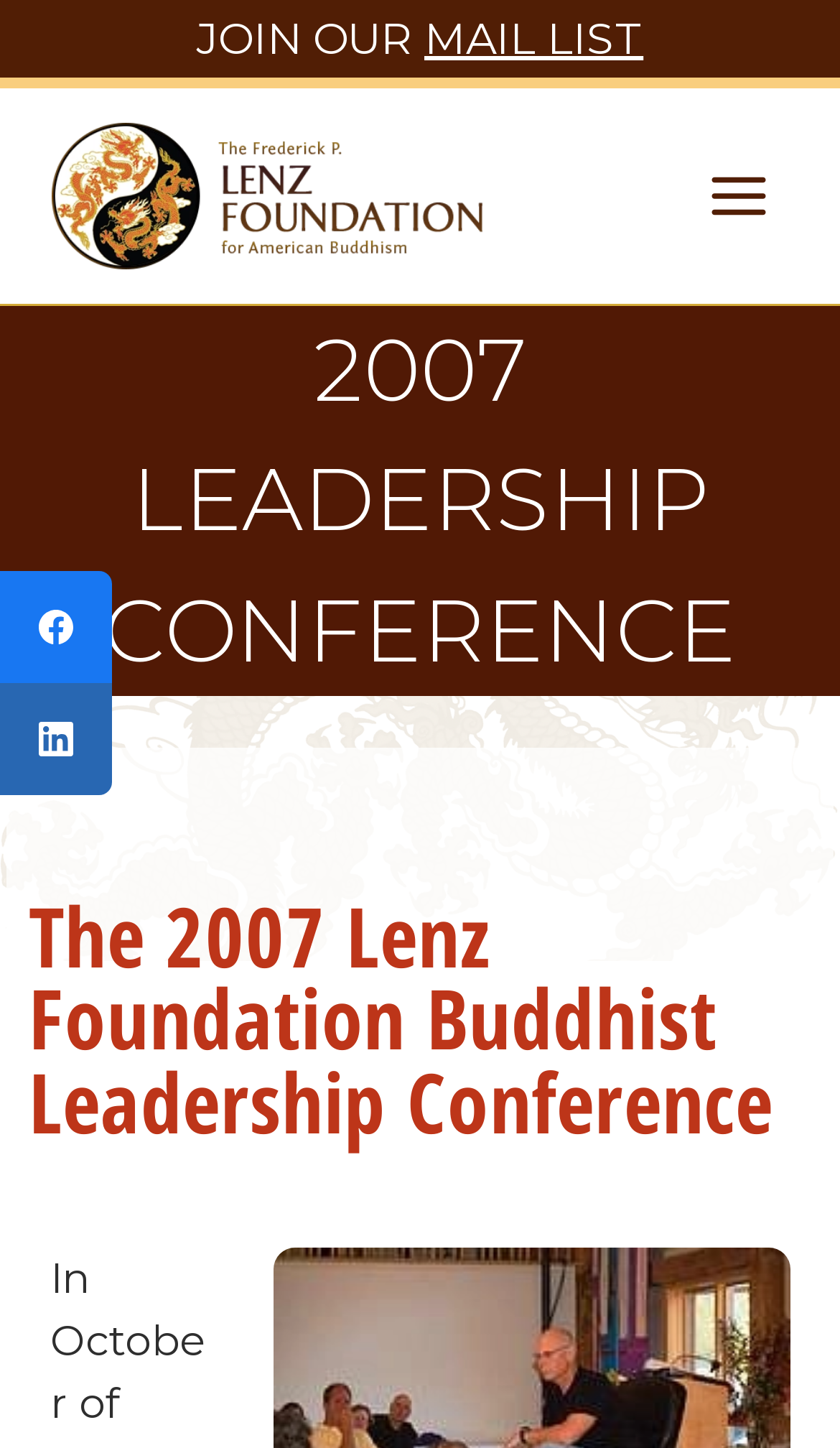Produce a meticulous description of the webpage.

The webpage is about the 2007 Leadership Conference organized by The Frederick P. Lenz Foundation. At the top left, there is a link to join the mail list, with the text "JOIN OUR" and "MAIL LIST" next to each other. Below this, there is a link to the foundation's website, accompanied by an image with the same name. 

On the top right, there is a button to open a menu, which is currently not expanded. 

The main content of the webpage is headed by a title "2007 LEADERSHIP CONFERENCE" in the middle of the page. Below this title, there is a subheading that provides more details about the conference, "The 2007 Lenz Foundation Buddhist Leadership Conference". 

At the bottom left, there are two social media links, one to Facebook and one to LinkedIn. There is also a small image near the bottom left corner of the page, but it does not have a descriptive text.